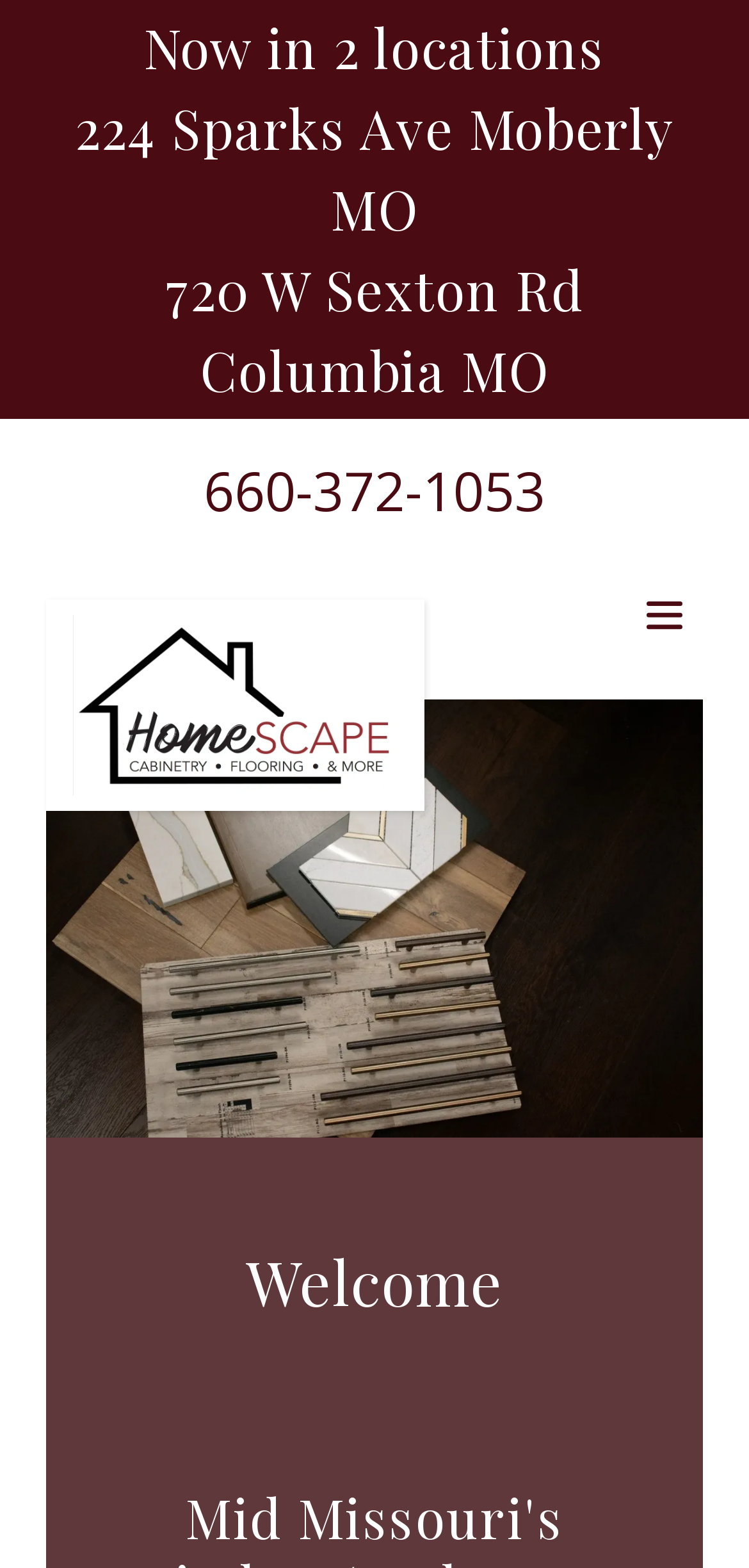What is the purpose of the button with a hamburger icon?
Provide an in-depth and detailed answer to the question.

I found the purpose of the button by looking at the button element with the description 'Hamburger Site Navigation Icon' which has a popup menu, indicating that it is used for site navigation.